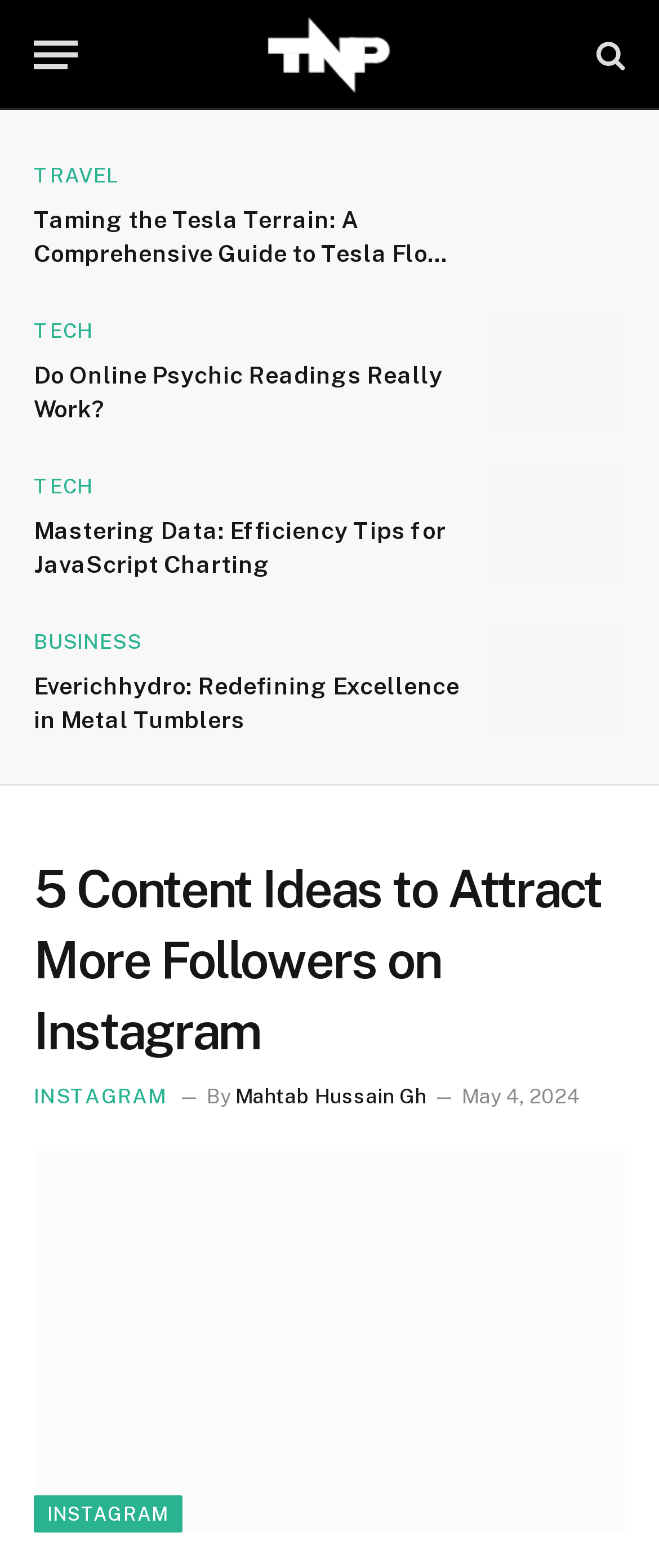Give the bounding box coordinates for the element described as: "Skip to Content↵ENTER".

None